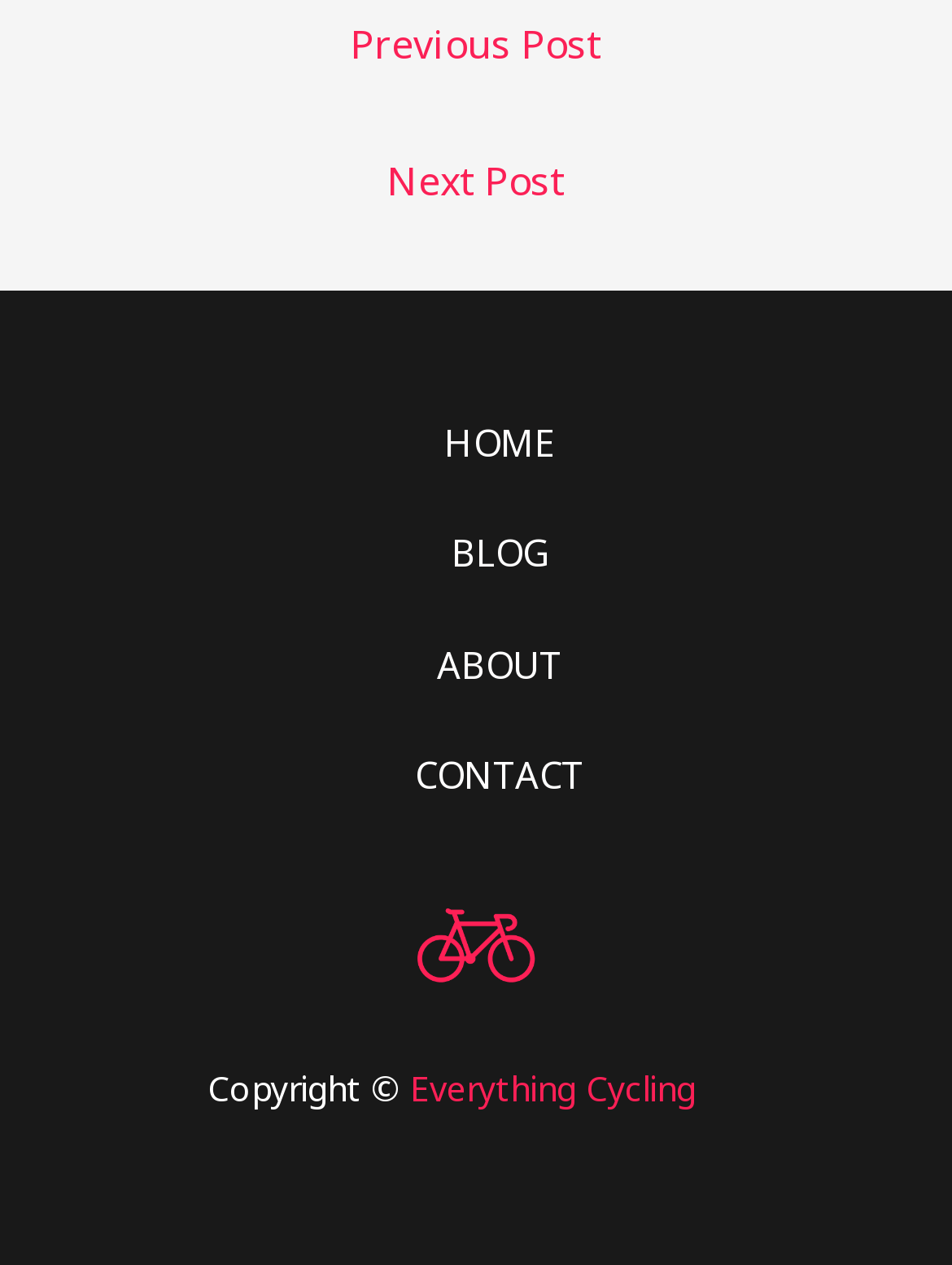How many links are there at the top of the webpage?
Answer the question based on the image using a single word or a brief phrase.

2